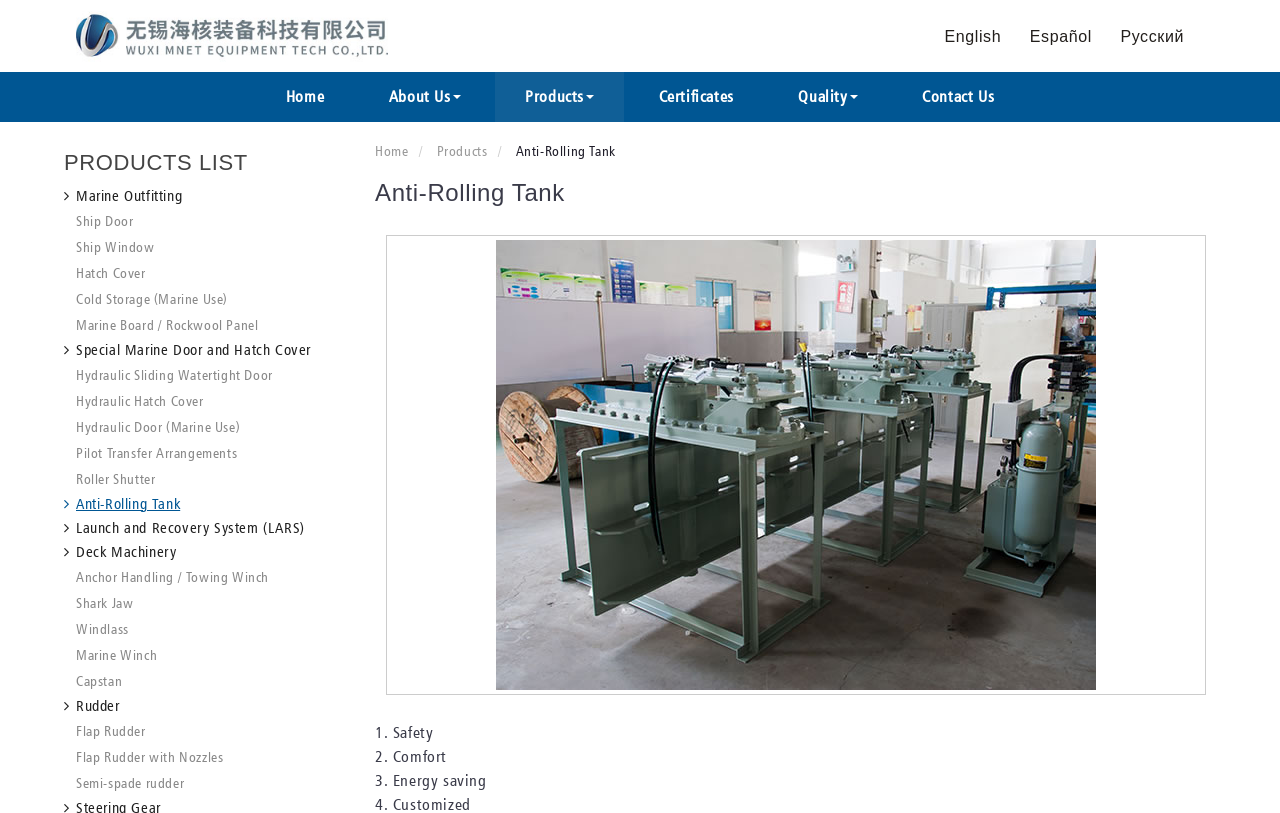Locate the bounding box coordinates of the clickable region to complete the following instruction: "Learn about Anti-Rolling Tank."

[0.305, 0.295, 0.938, 0.848]